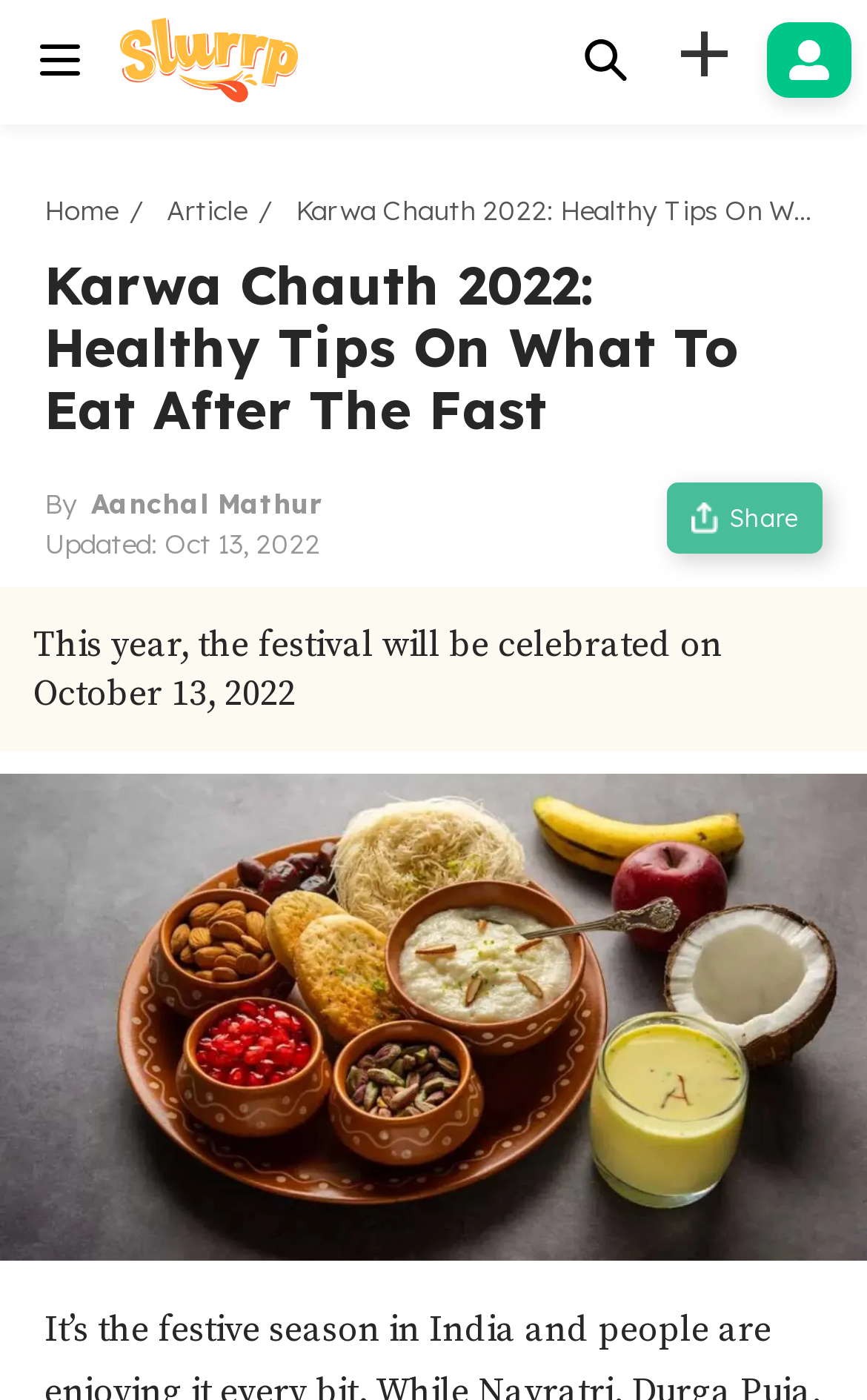What is the author's name of the article?
Respond with a short answer, either a single word or a phrase, based on the image.

Aanchal Mathur